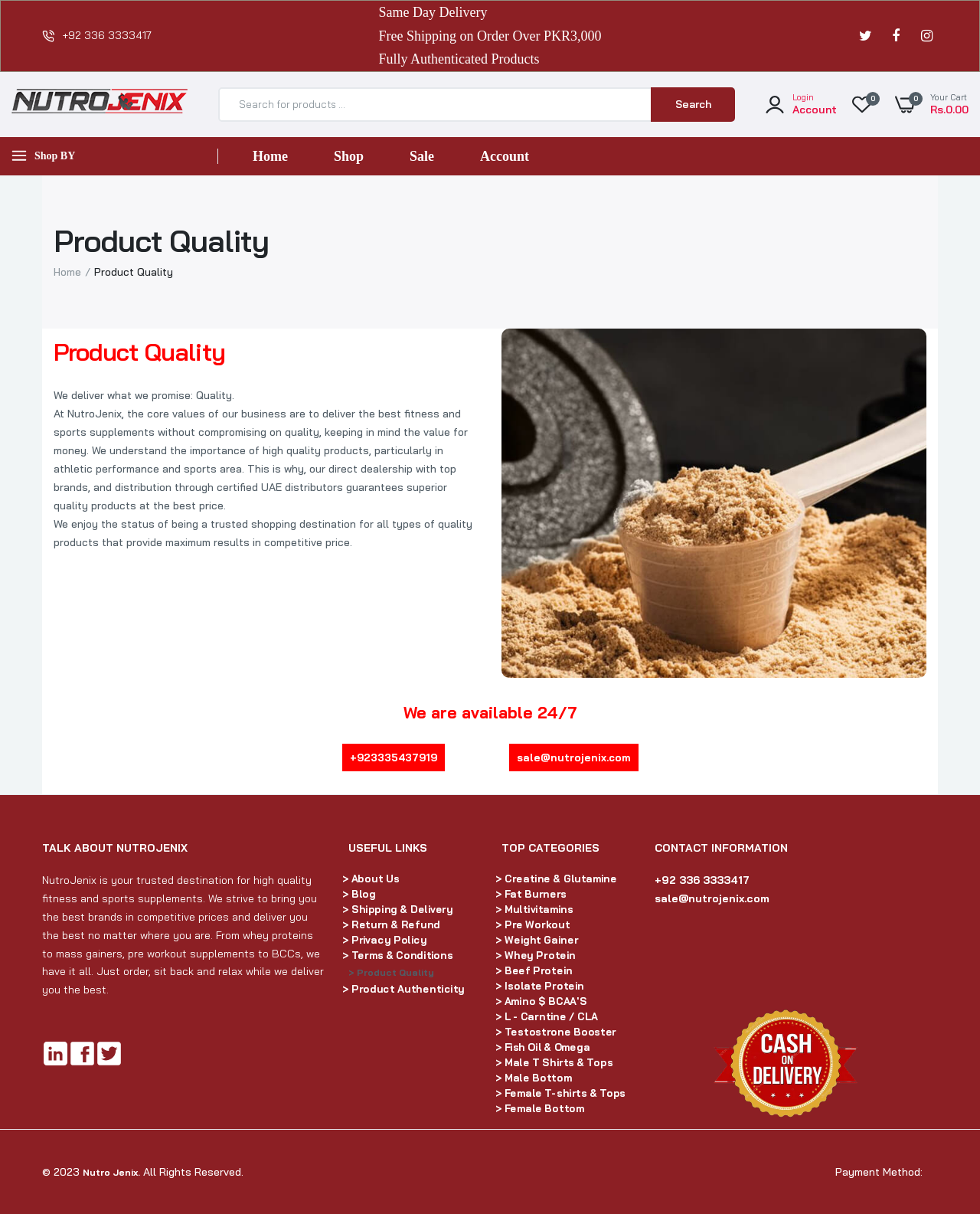Elaborate on the information and visuals displayed on the webpage.

The webpage is about Nutrojenix, a fitness and sports supplements online store. At the top, there is a phone number and a few social media links. Below that, there are three short paragraphs highlighting the store's commitment to quality, same-day delivery, and free shipping on orders over PKR 3,000.

To the right of these paragraphs, there is a search bar with a search button. Above the search bar, there are links to login or create an account, as well as a cart icon with a "0" indicator.

Below the search bar, there is a main content section with several headings and subheadings. The first heading is "Product Quality," followed by a brief description of the store's values and mission. There are also links to the store's home page, shop, sale, and account sections.

Further down, there are sections for "TALK ABOUT NUTROJENIX" and "USEFUL LINKS," which provide more information about the store and its policies. The "TOP CATEGORIES" section lists various product categories, such as creatine, fat burners, and whey protein.

The "CONTACT INFORMATION" section provides the store's phone number and email address. At the bottom of the page, there are social media links and a copyright notice. Throughout the page, there are several images, including the store's logo and icons for social media and cart.